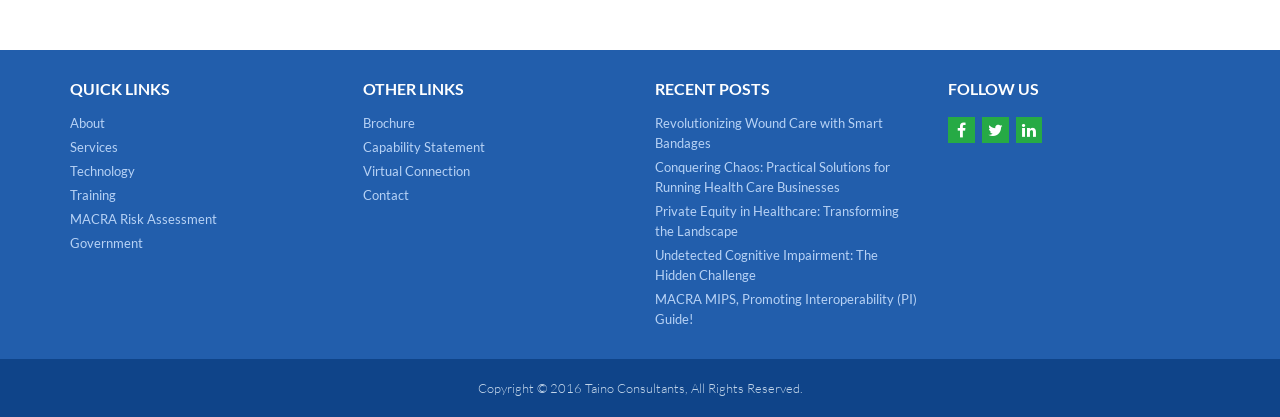Provide your answer to the question using just one word or phrase: What is the copyright year of the webpage?

2016